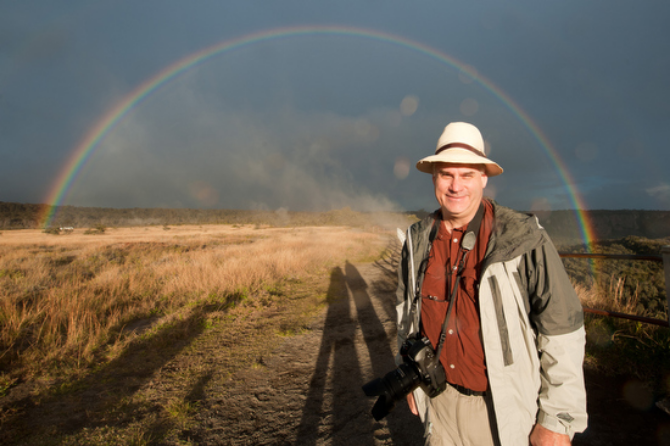Is the sun shining in the image?
Can you provide a detailed and comprehensive answer to the question?

The caption states that 'the sun breaks through the clouds, casting a warm light on the golden grasses surrounding him', indicating that the sun is shining in the image.